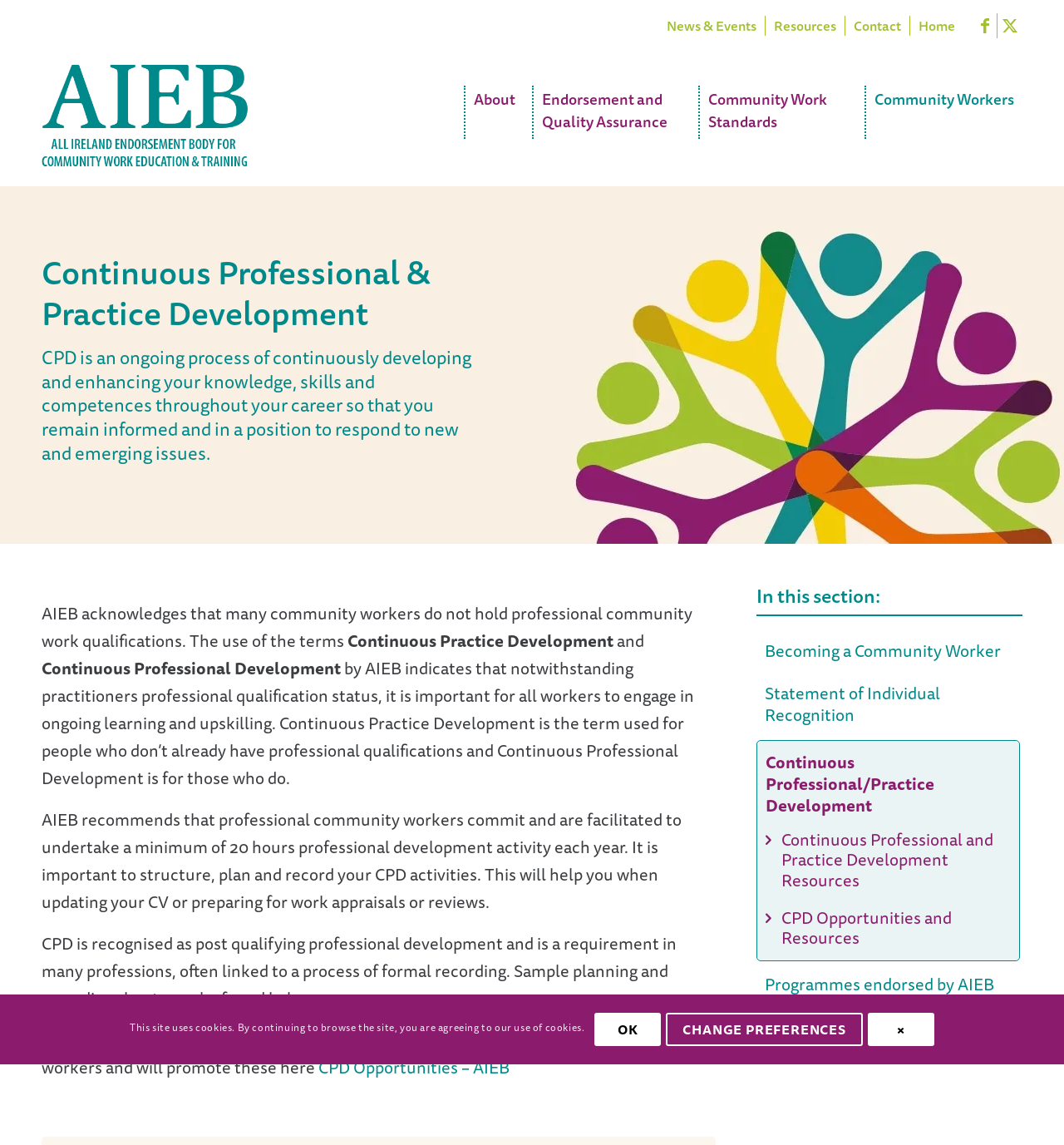Elaborate on the information and visuals displayed on the webpage.

The webpage is about Continuous Professional/Practice Development, specifically focused on community workers. At the top right corner, there are links to Facebook and Twitter. Below that, there is a vertical menu with five items: News & Events, Resources, Contact, Home, and a logo of AIEB, which is also a link.

On the left side of the page, there is a menu with six items: About, Endorsement and Quality Assurance, Community Work Standards, Community Workers, and two related to Continuous Professional/Practice Development.

The main content of the page is divided into sections. The first section has a heading "Continuous Professional & Practice Development" and a paragraph explaining what CPD is. Below that, there is a text explaining the importance of CPD for community workers, regardless of their professional qualification status.

The next section has a heading "In this section:" and lists several links related to community work, including becoming a community worker, statement of individual recognition, and CPD opportunities and resources.

At the bottom of the page, there is a notice about the site using cookies, with options to OK, change preferences, or close the notice.

Overall, the webpage provides information and resources for community workers to engage in continuous professional and practice development.